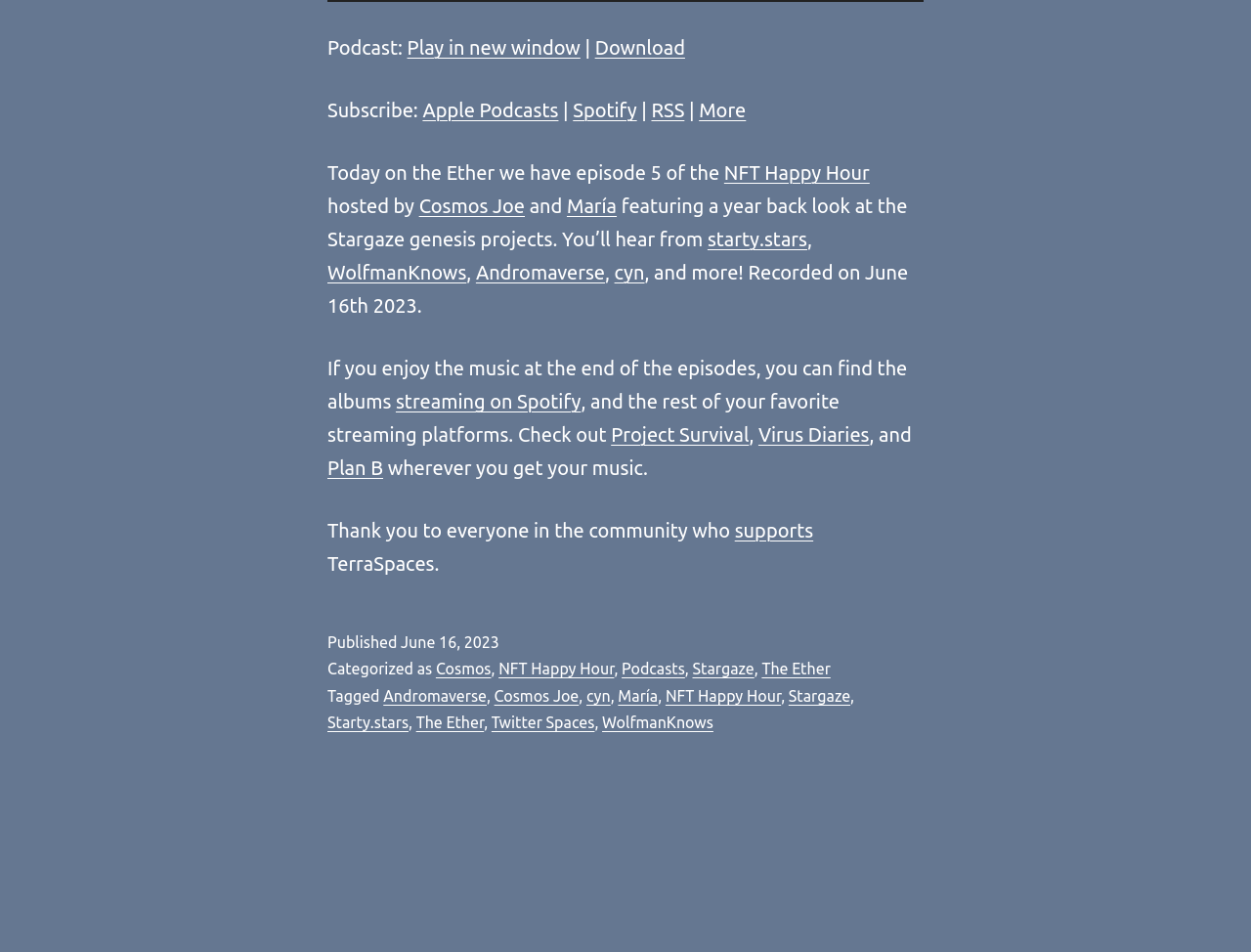What is the podcast episode about?
Please provide a comprehensive answer based on the information in the image.

The question can be answered by reading the text on the webpage, specifically the sentence 'Today on the Ether we have episode 5 of the NFT Happy Hour hosted by Cosmos Joe and María featuring a year back look at the Stargaze genesis projects.' This sentence clearly states that the podcast episode is about NFT Happy Hour.